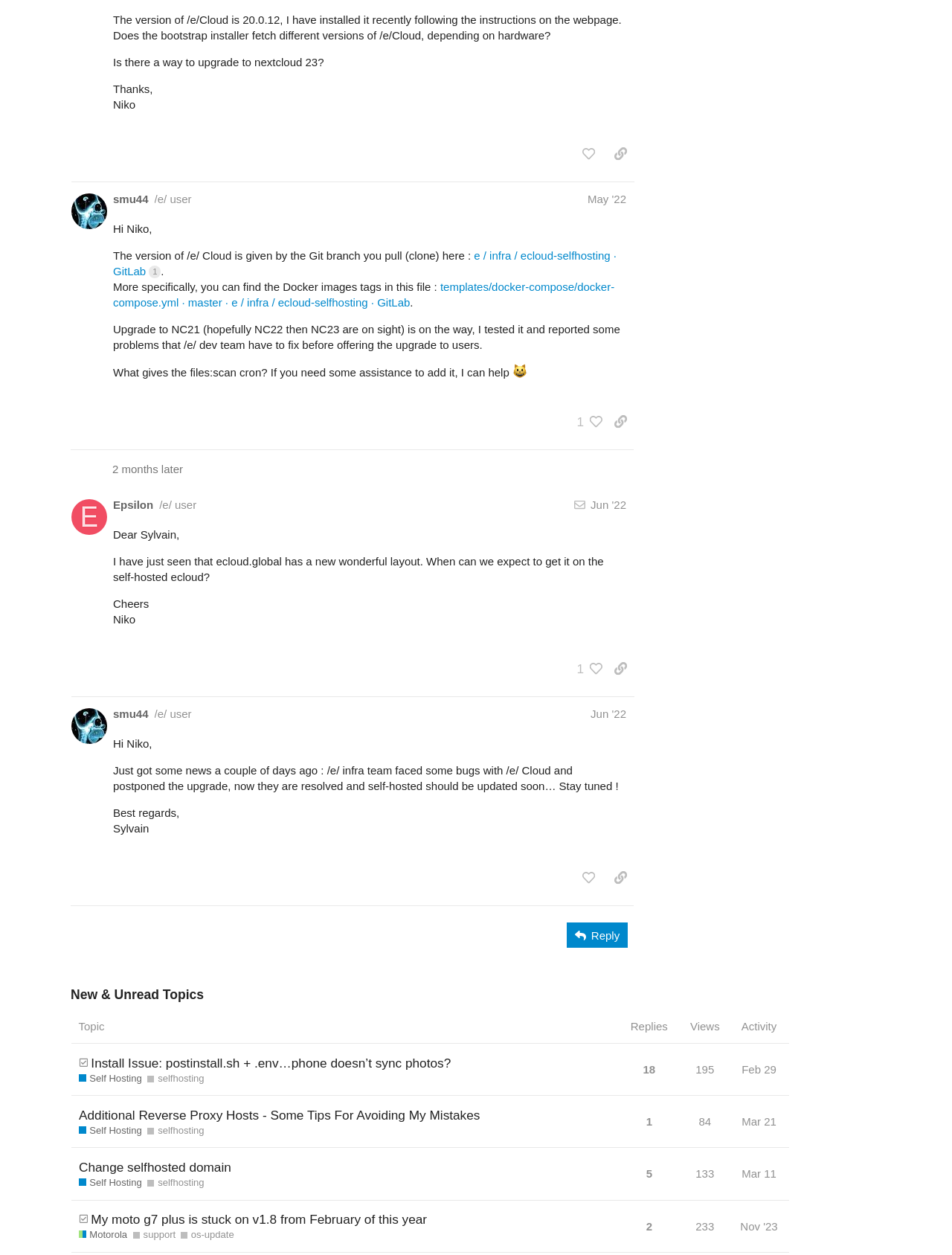How many posts are there in this topic?
Provide a detailed and extensive answer to the question.

I counted the number of regions with the label 'post #X by @username' and found 6 posts in this topic.